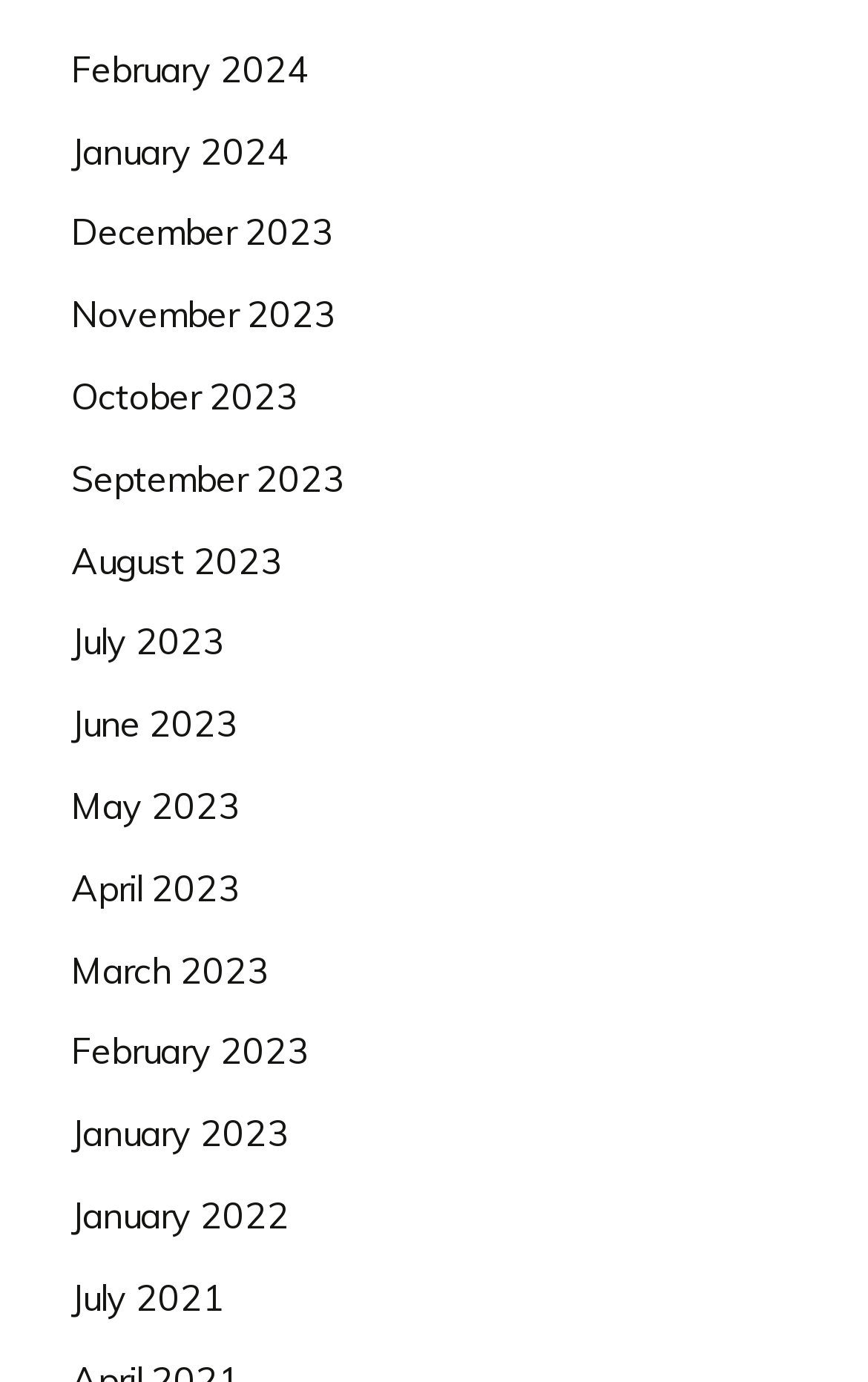Give a one-word or short phrase answer to this question: 
What is the most recent month listed?

February 2024